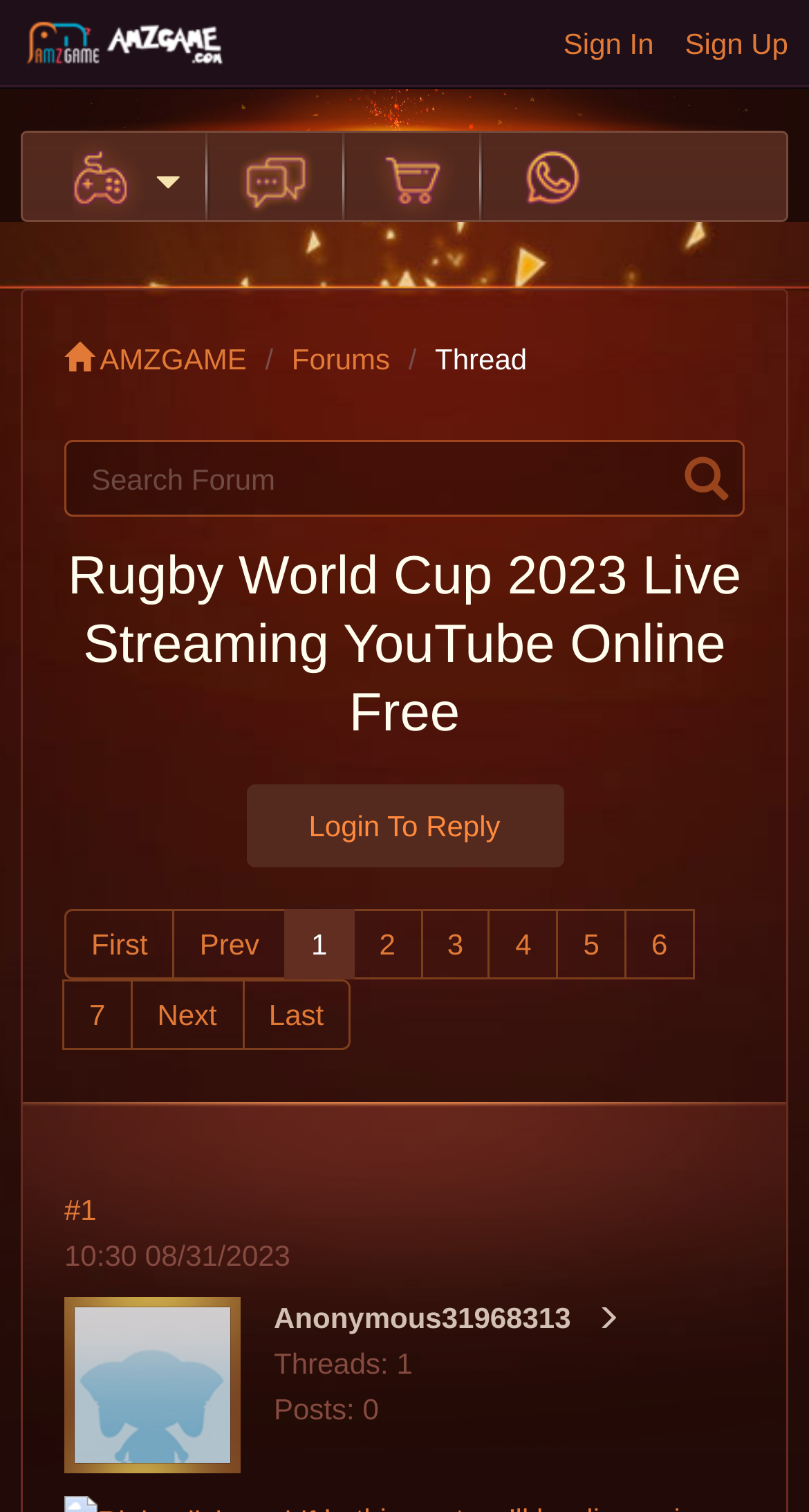What is the username of the user who created the thread?
Look at the image and answer with only one word or phrase.

Anonymous31968313